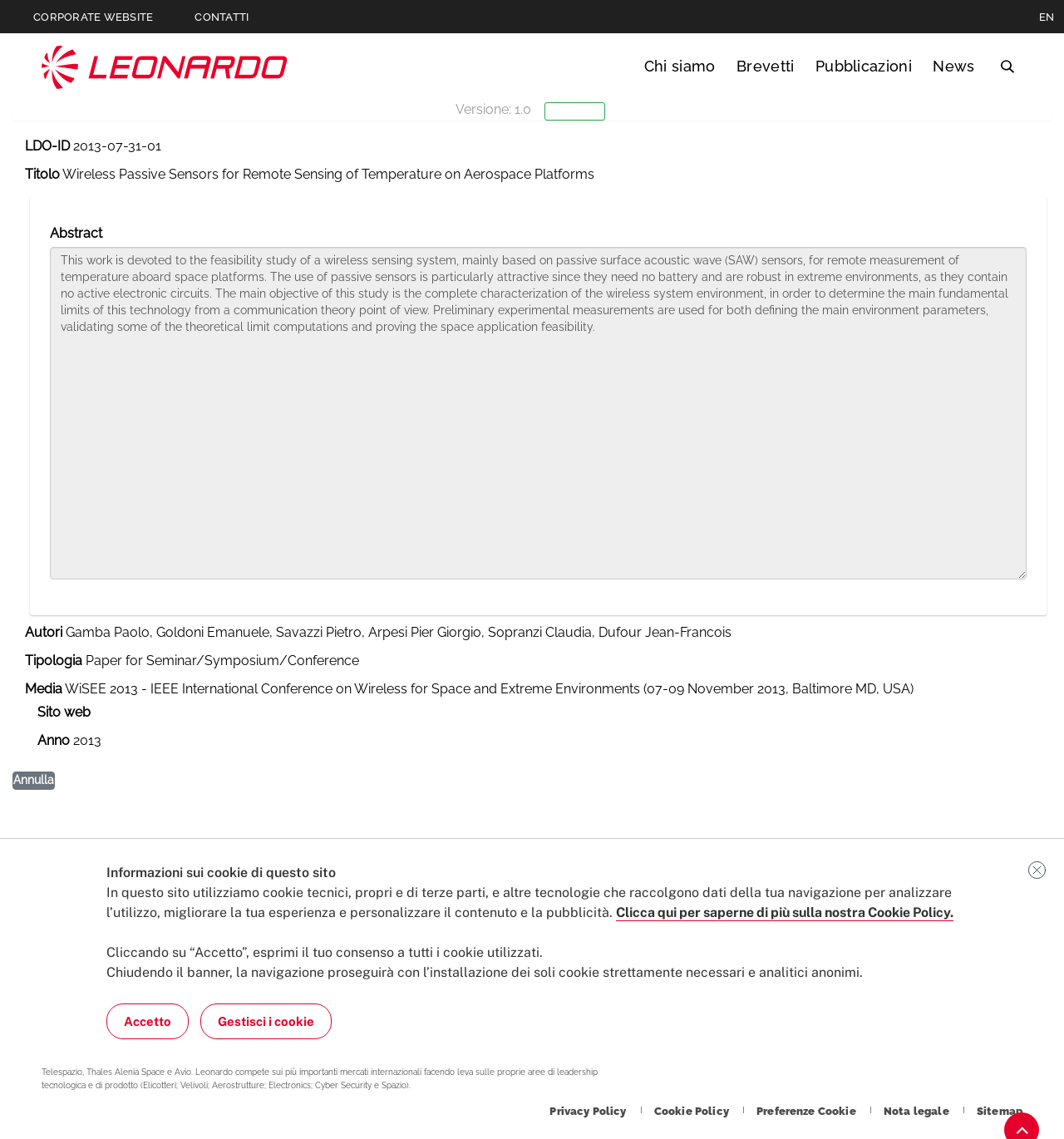What is the event where the publication was presented?
Ensure your answer is thorough and detailed.

I found the event where the publication was presented by looking at the StaticText element with the text 'Media' and its corresponding text 'WiSEE 2013 - IEEE International Conference on Wireless for Space and Extreme Environments'.